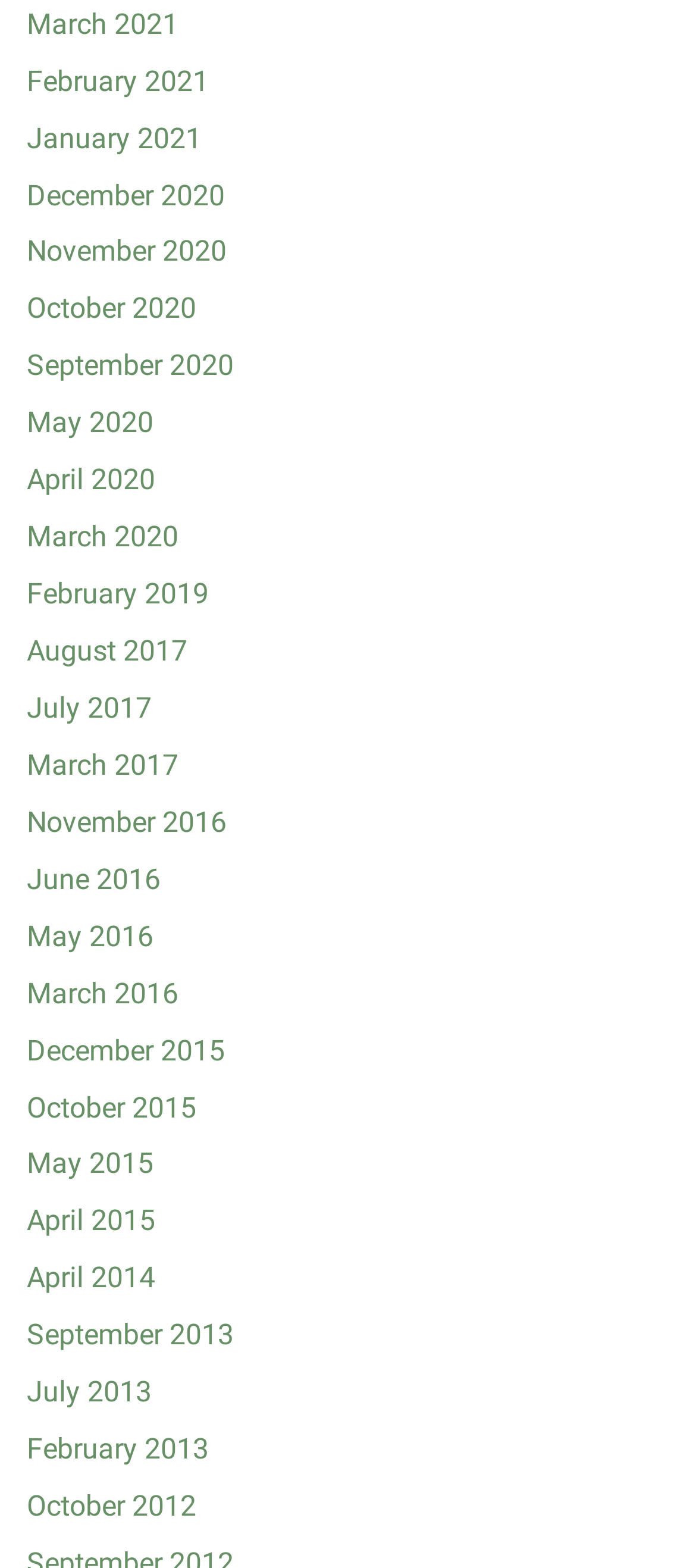Please find the bounding box coordinates of the element that you should click to achieve the following instruction: "go to February 2019". The coordinates should be presented as four float numbers between 0 and 1: [left, top, right, bottom].

[0.038, 0.368, 0.3, 0.389]